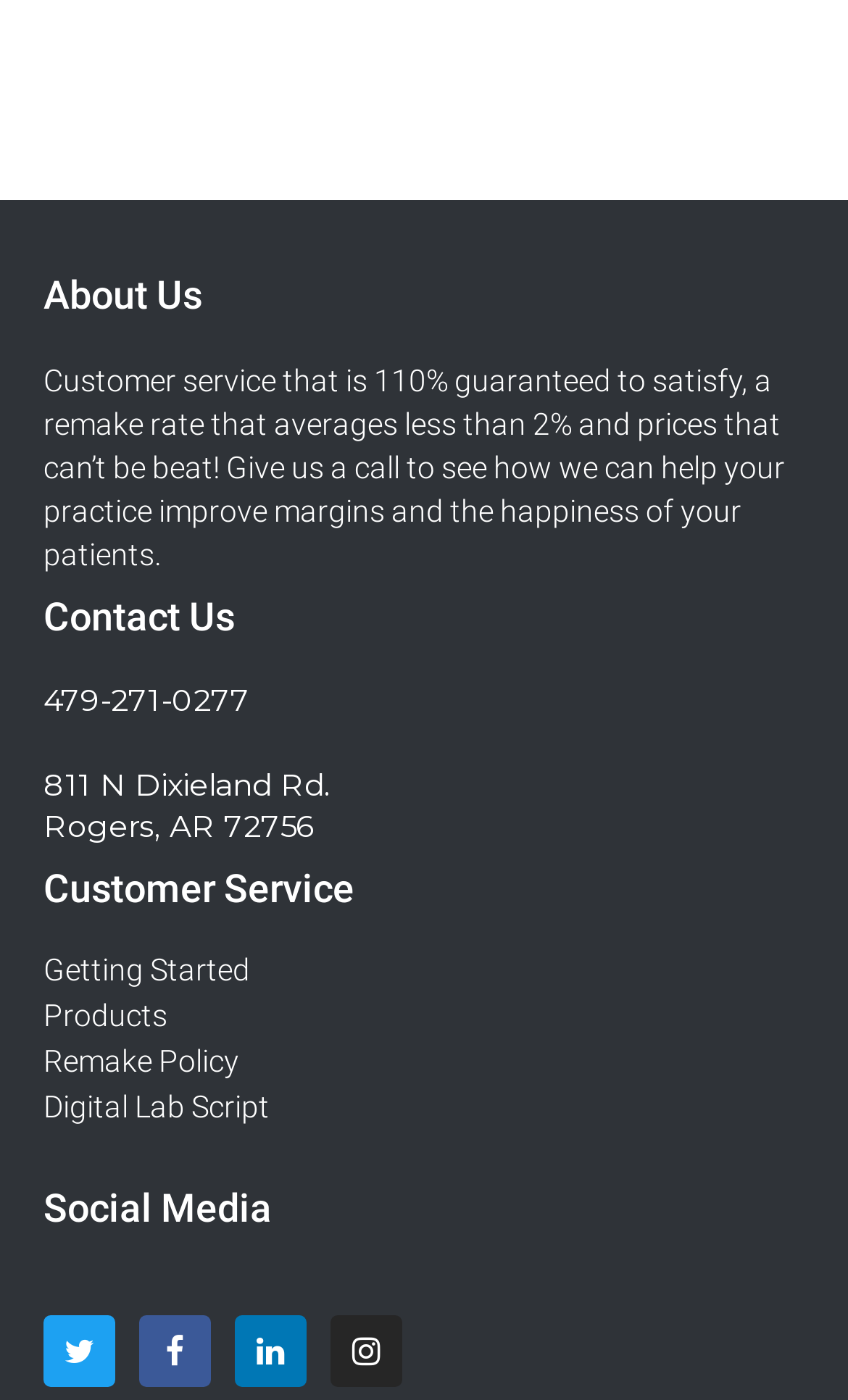Use the information in the screenshot to answer the question comprehensively: What is the address of the company?

I found the address by looking at the 'Contact Us' section, where it is listed as a static text.